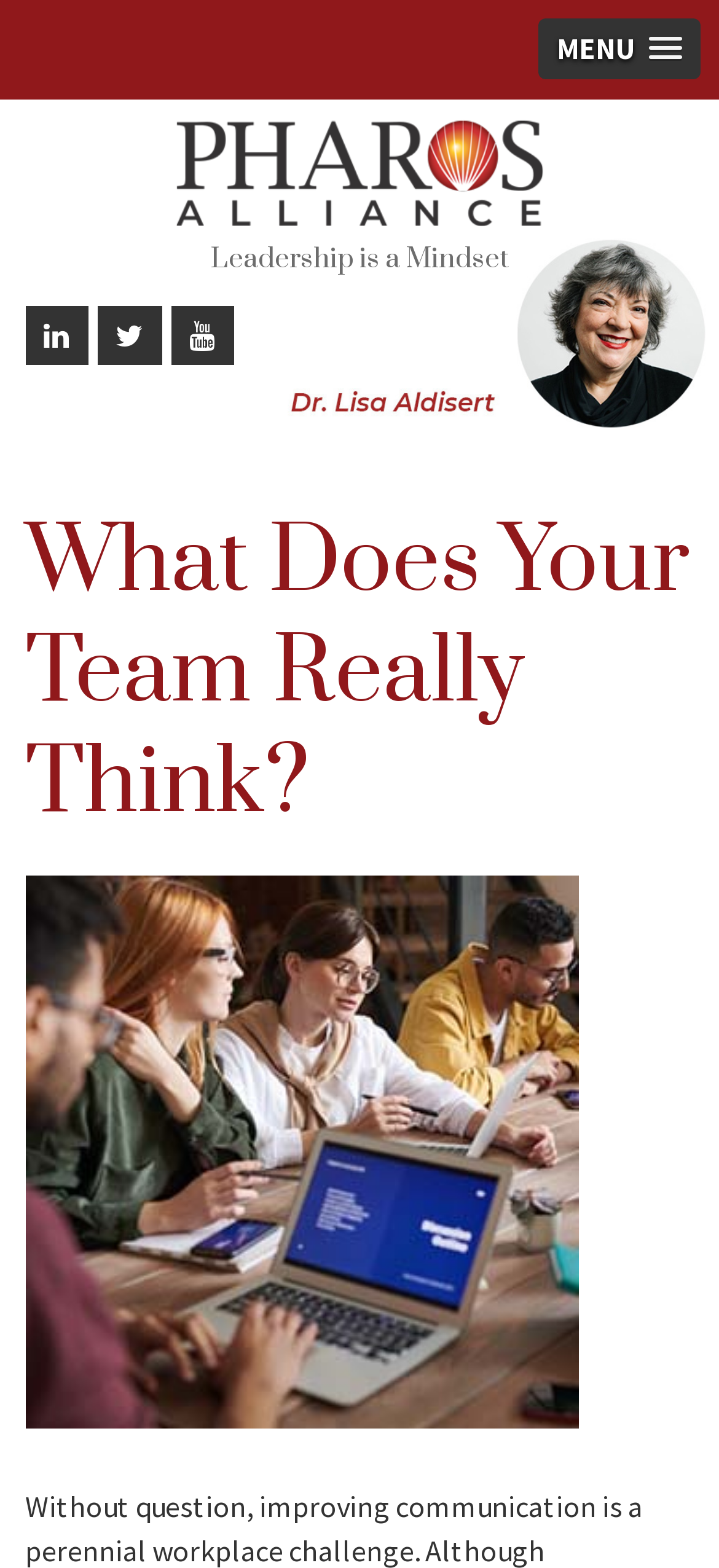What is the main topic of the webpage?
Based on the image, provide a one-word or brief-phrase response.

Leadership